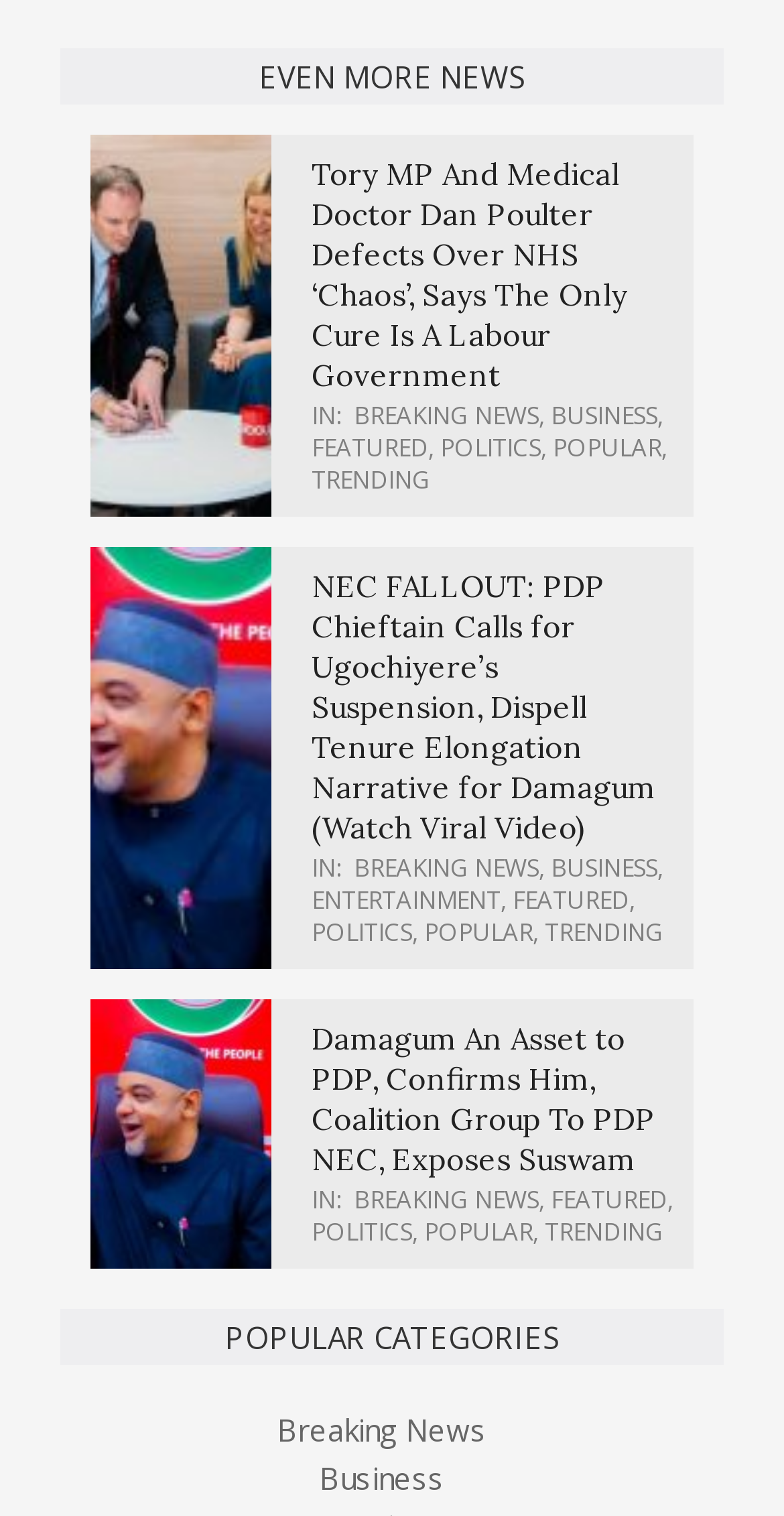Provide the bounding box coordinates of the UI element this sentence describes: "Business".

[0.408, 0.962, 0.567, 0.988]